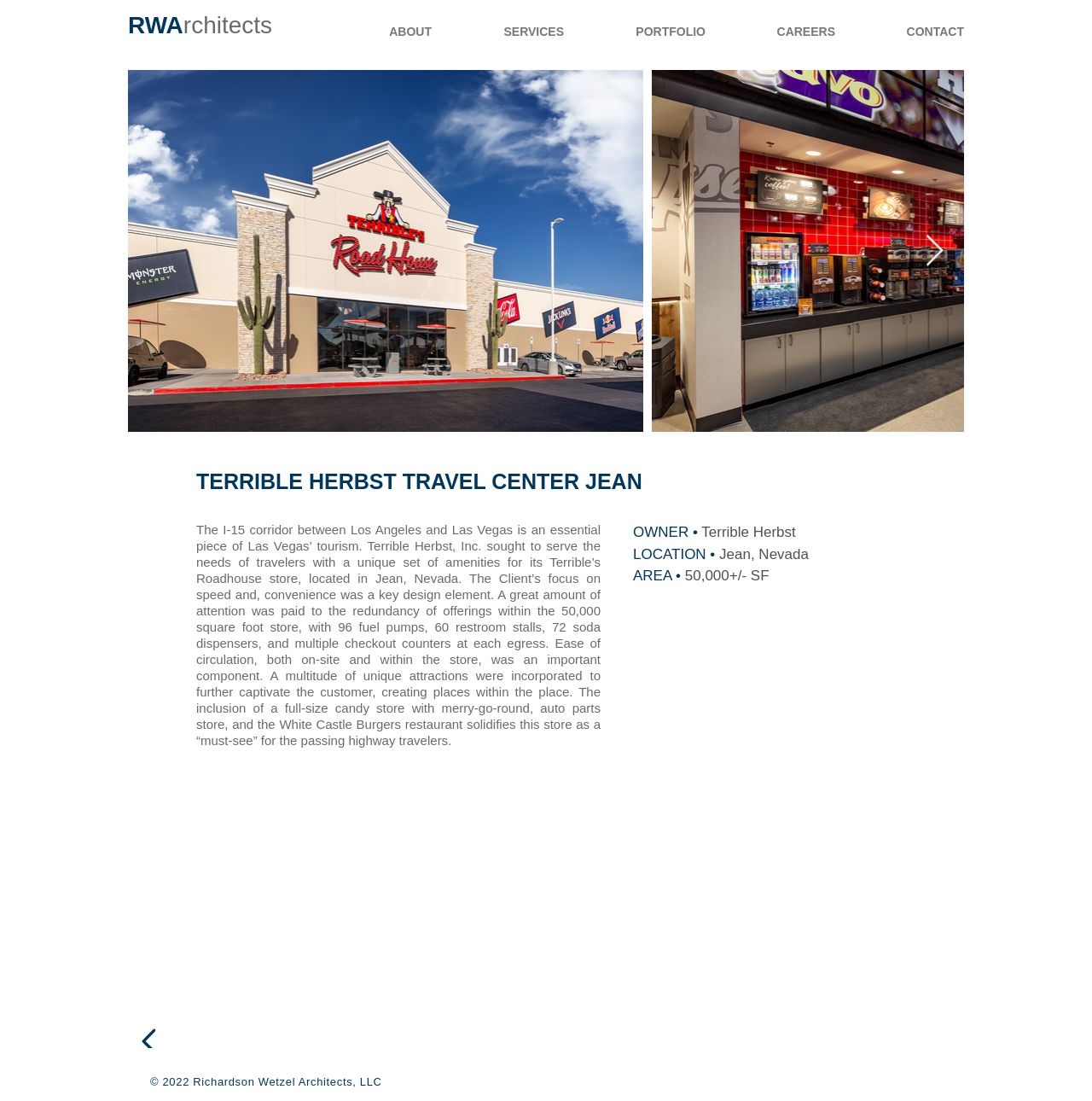Based on the element description aria-label="Next Item", identify the bounding box of the UI element in the given webpage screenshot. The coordinates should be in the format (top-left x, top-left y, bottom-right x, bottom-right y) and must be between 0 and 1.

[0.847, 0.213, 0.865, 0.243]